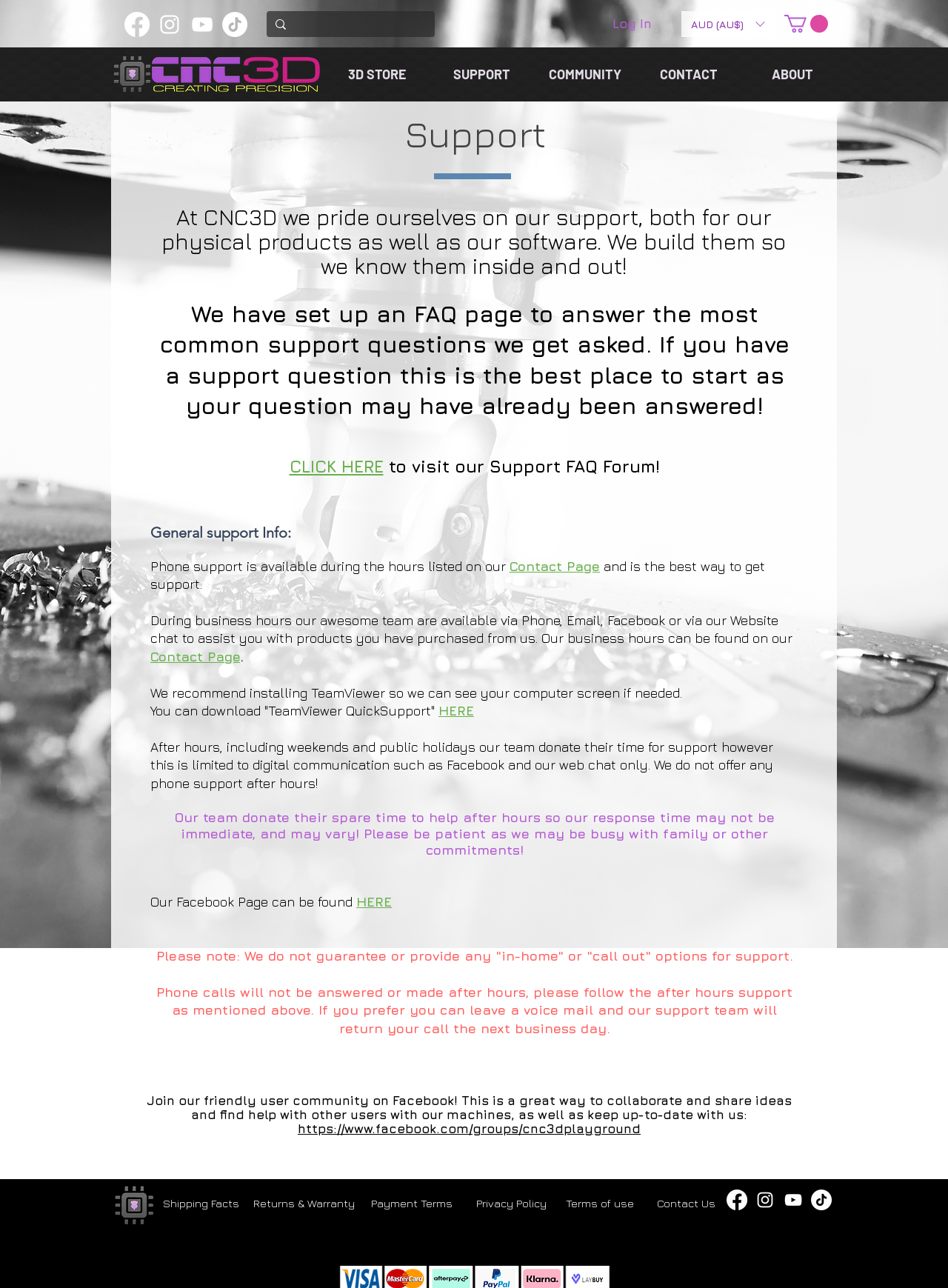Can you specify the bounding box coordinates of the area that needs to be clicked to fulfill the following instruction: "Click the Log In button"?

[0.635, 0.008, 0.698, 0.029]